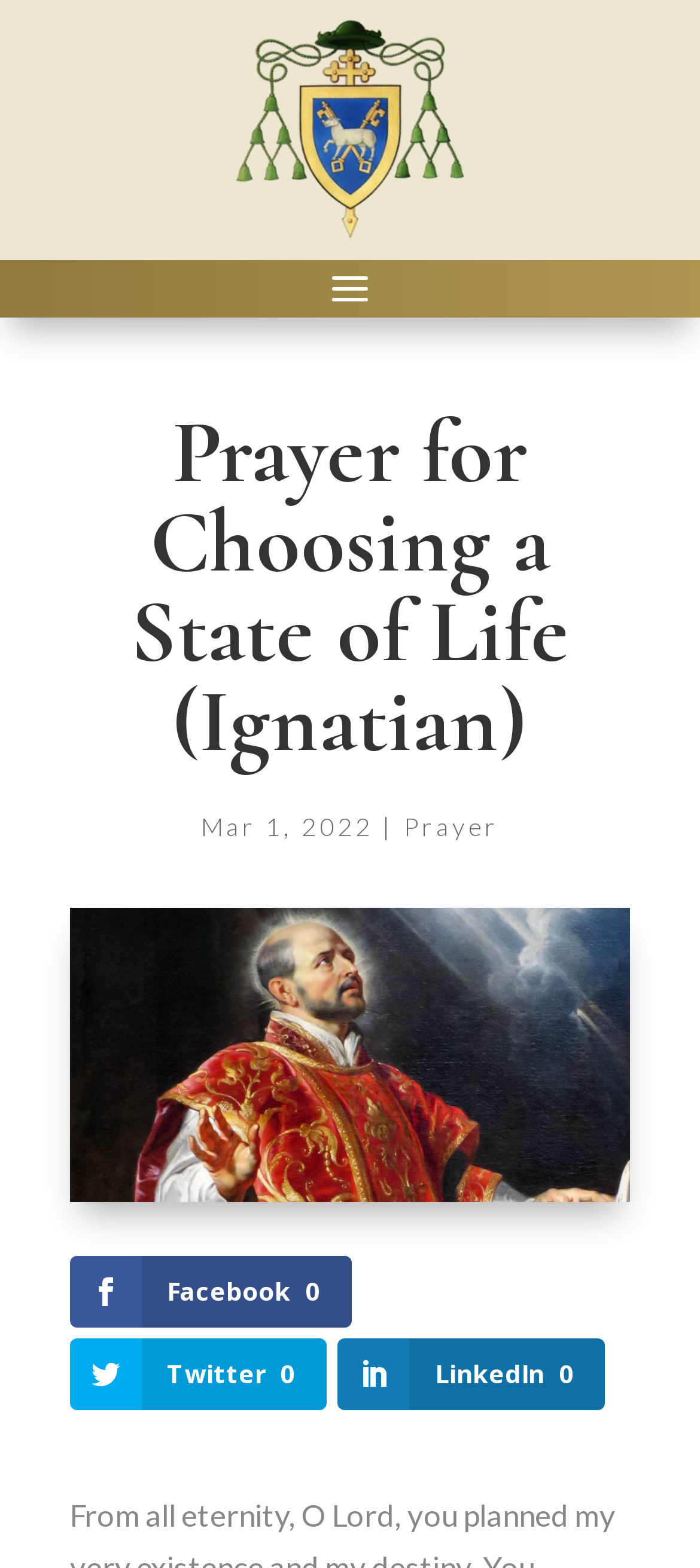Determine the bounding box coordinates for the UI element with the following description: "Prayer". The coordinates should be four float numbers between 0 and 1, represented as [left, top, right, bottom].

[0.577, 0.517, 0.713, 0.537]